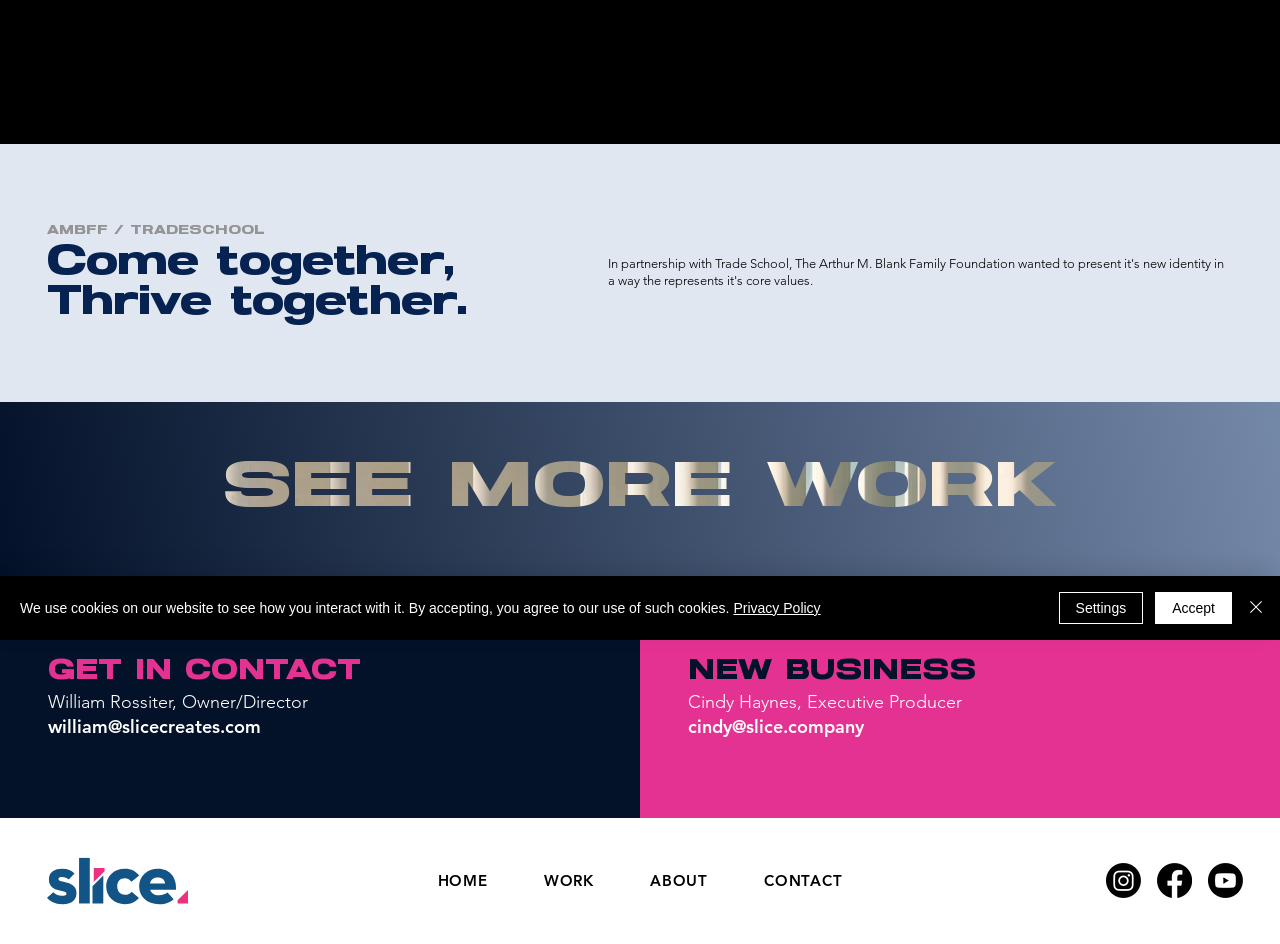Predict the bounding box coordinates for the UI element described as: "SEE More workSEE More work". The coordinates should be four float numbers between 0 and 1, presented as [left, top, right, bottom].

[0.175, 0.485, 0.825, 0.553]